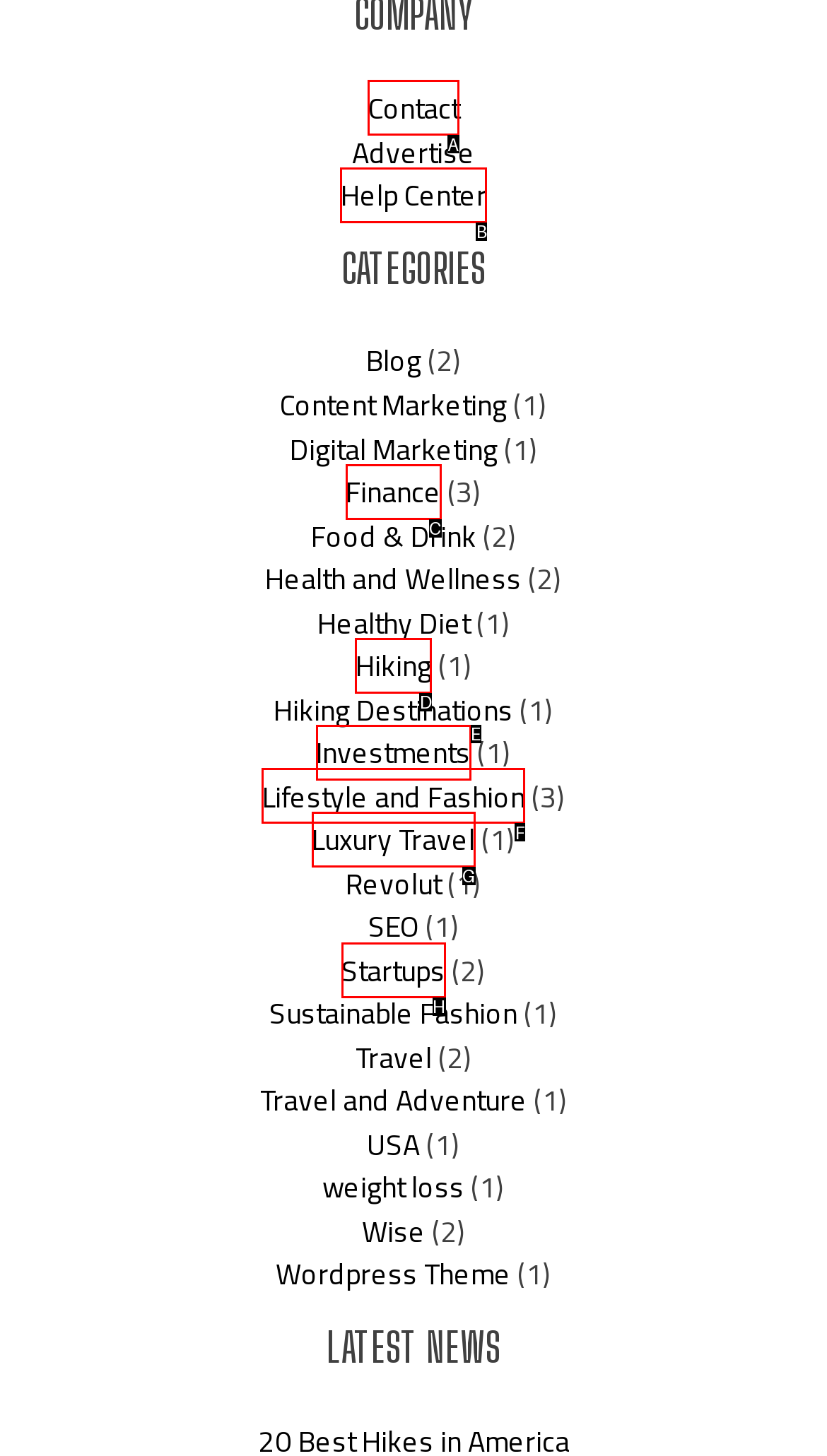Determine which option you need to click to execute the following task: Click on Contact. Provide your answer as a single letter.

A